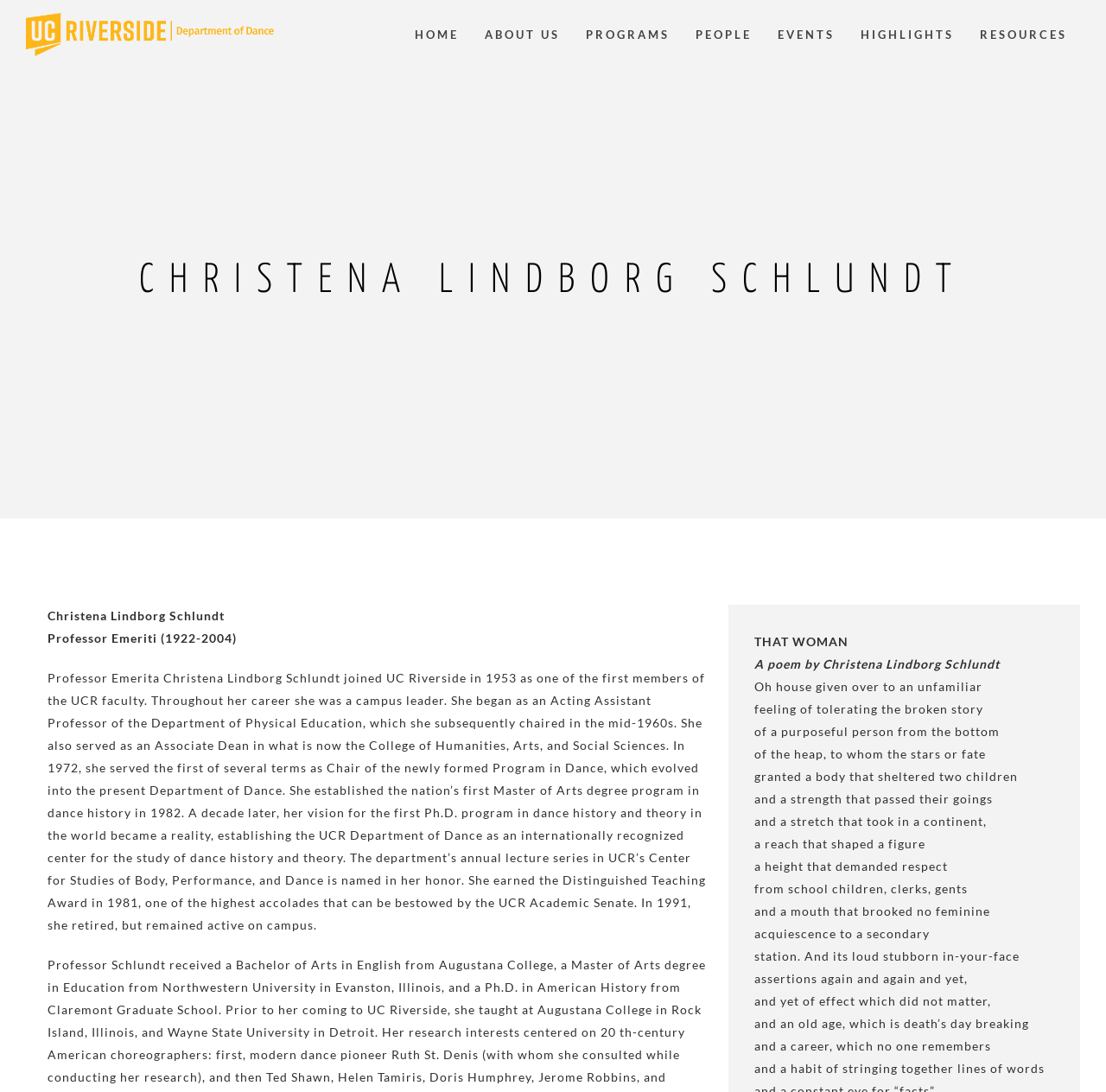Using the provided description: "Highlights", find the bounding box coordinates of the corresponding UI element. The output should be four float numbers between 0 and 1, in the format [left, top, right, bottom].

[0.766, 0.0, 0.874, 0.063]